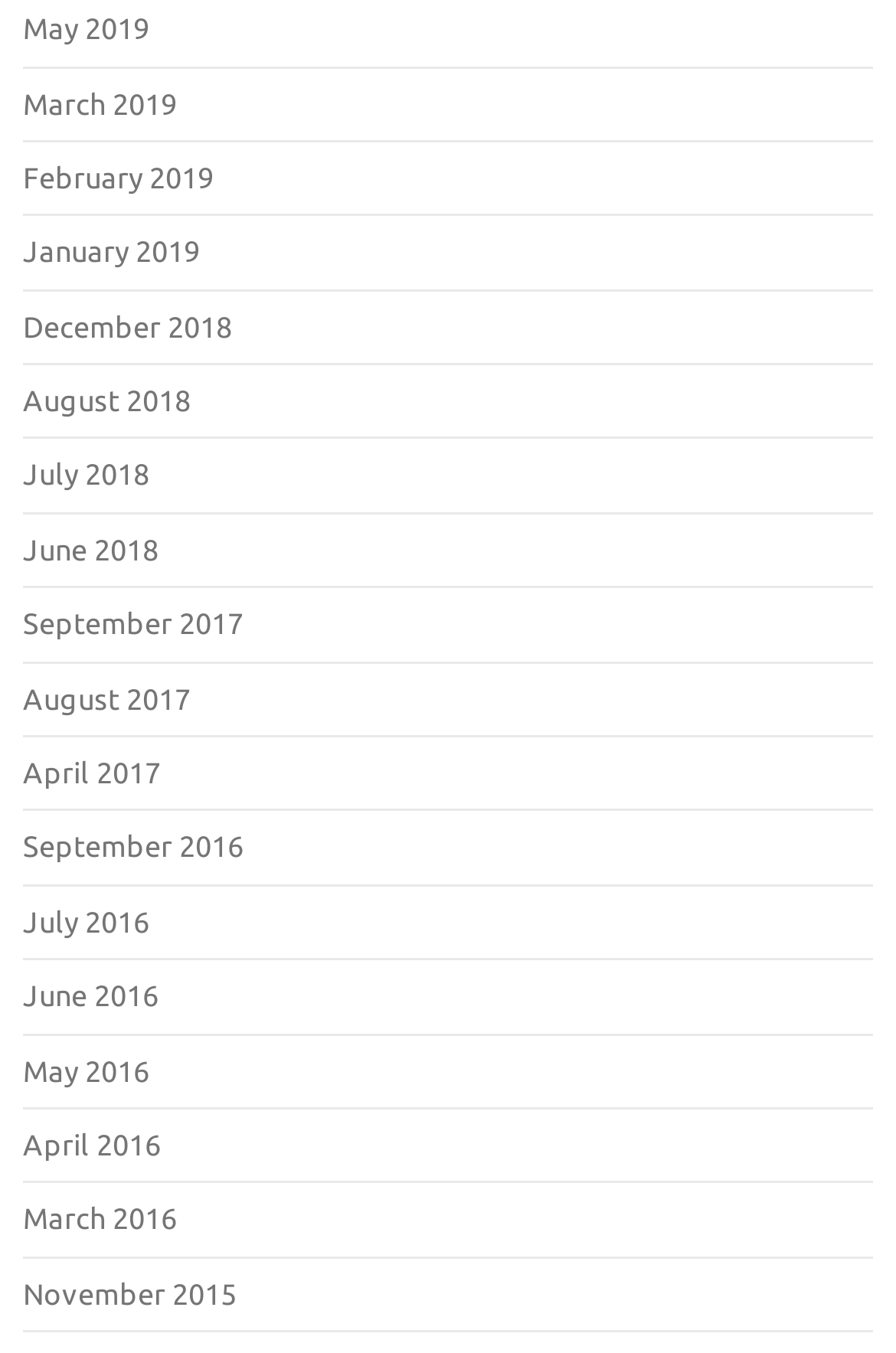Show the bounding box coordinates of the region that should be clicked to follow the instruction: "view January 2019."

[0.026, 0.174, 0.223, 0.197]